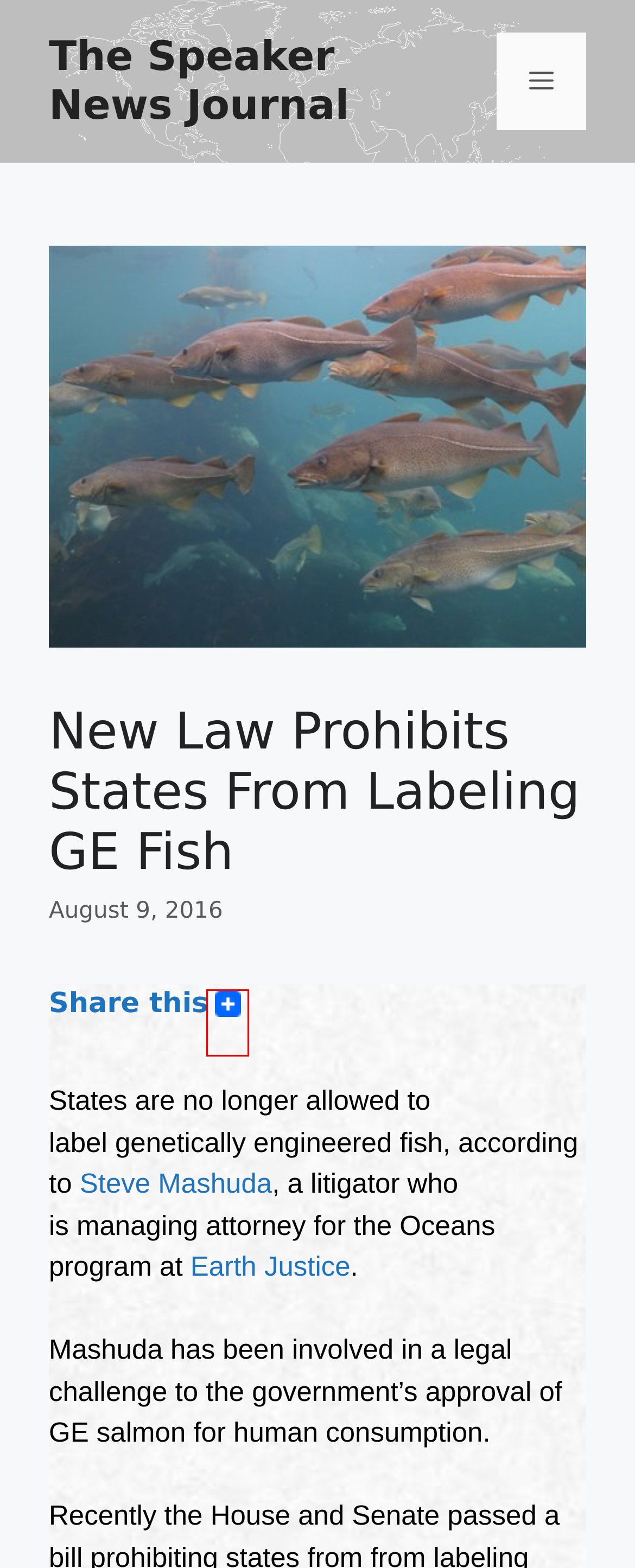You are provided with a screenshot of a webpage that has a red bounding box highlighting a UI element. Choose the most accurate webpage description that matches the new webpage after clicking the highlighted element. Here are your choices:
A. Privacy – The Speaker News Journal
B. AddToAny - Share
C. GMO – The Speaker News Journal
D. ethiopia – The Speaker News Journal
E. The Speaker News Journal
F. High-Quality Seafood from Land-based Farms | AquaBounty
G. Journalist’s Resources – The Speaker News Journal
H. Steve Mashuda – The Speaker News Journal

B